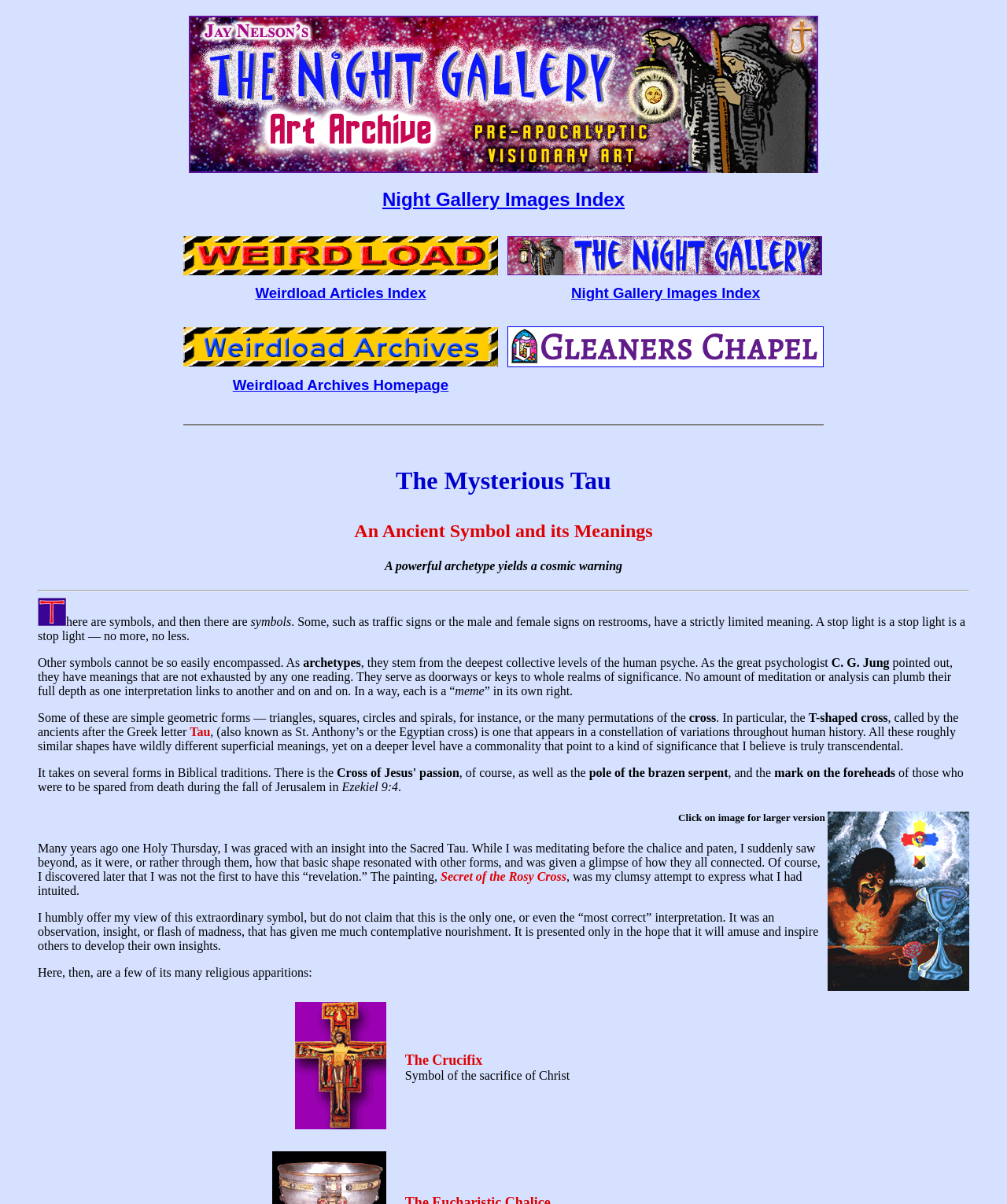What is the name of the biblical tradition mentioned on this webpage?
Refer to the image and provide a concise answer in one word or phrase.

Ezekiel 9:4